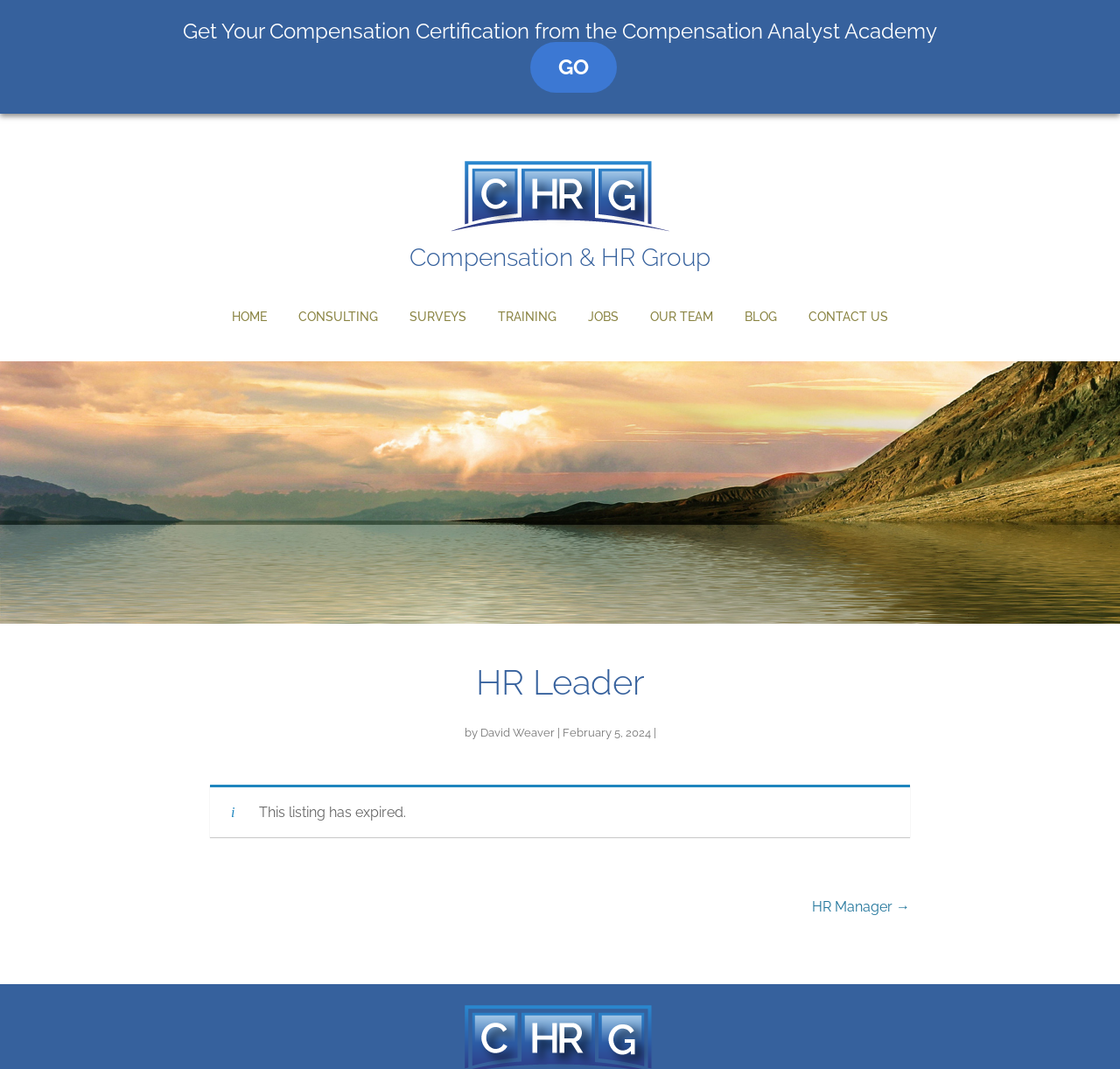Please respond in a single word or phrase: 
What is the name of the certification program?

Compensation Analyst Academy